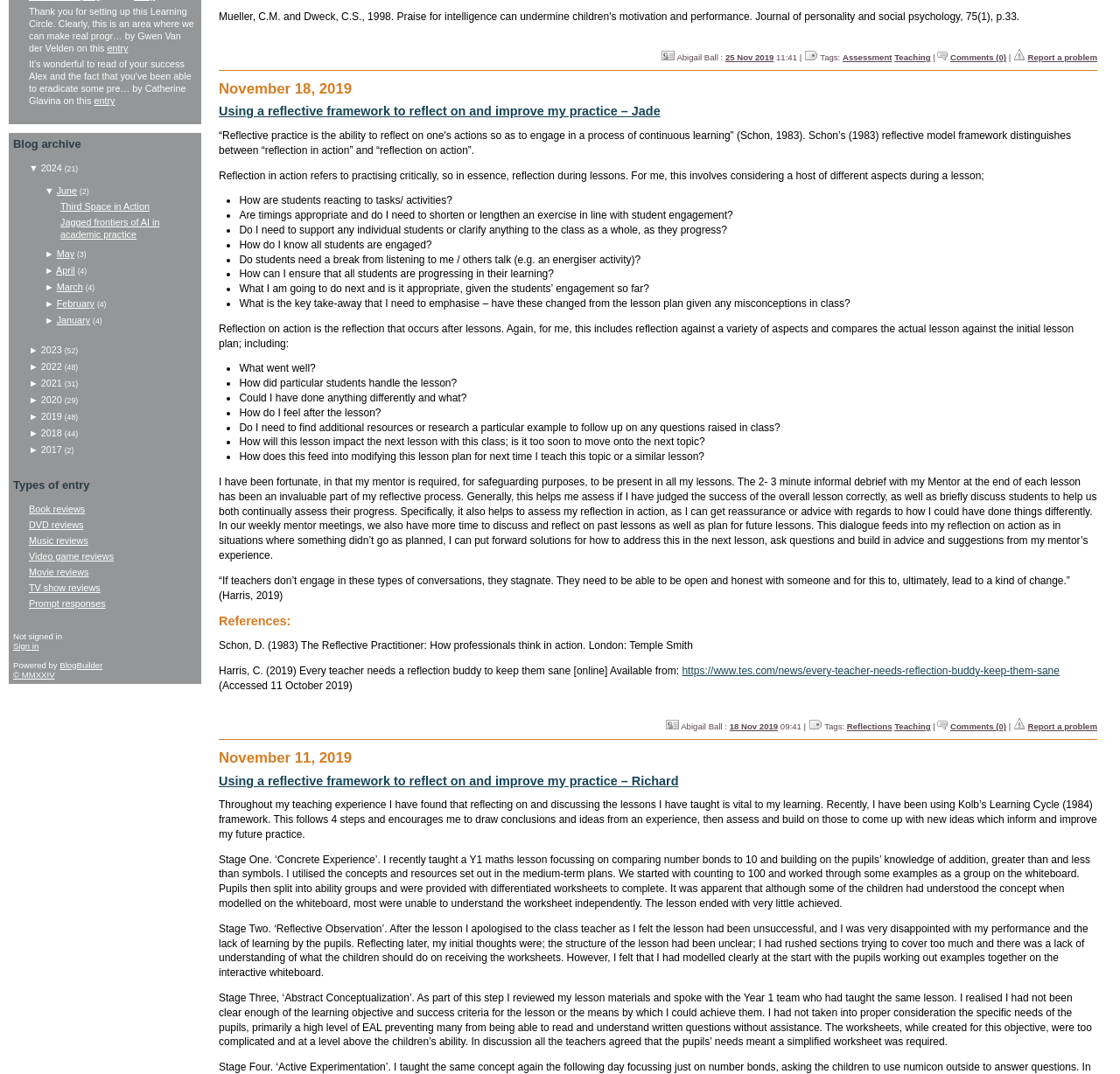Predict the bounding box of the UI element that fits this description: "Video game reviews".

[0.026, 0.513, 0.102, 0.523]